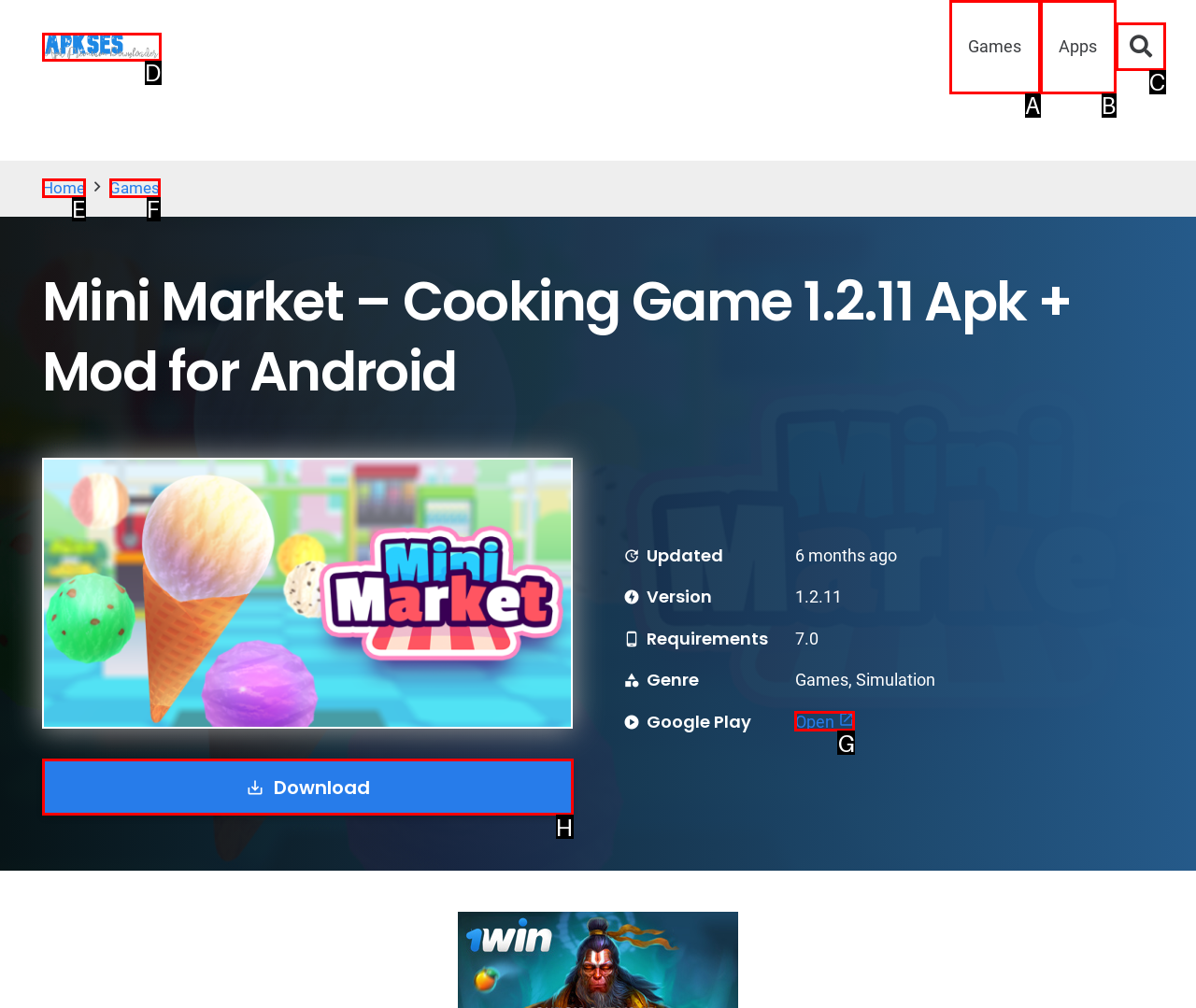Which UI element corresponds to this description: aria-label="Advertisement" name="aswift_1" title="Advertisement"
Reply with the letter of the correct option.

None